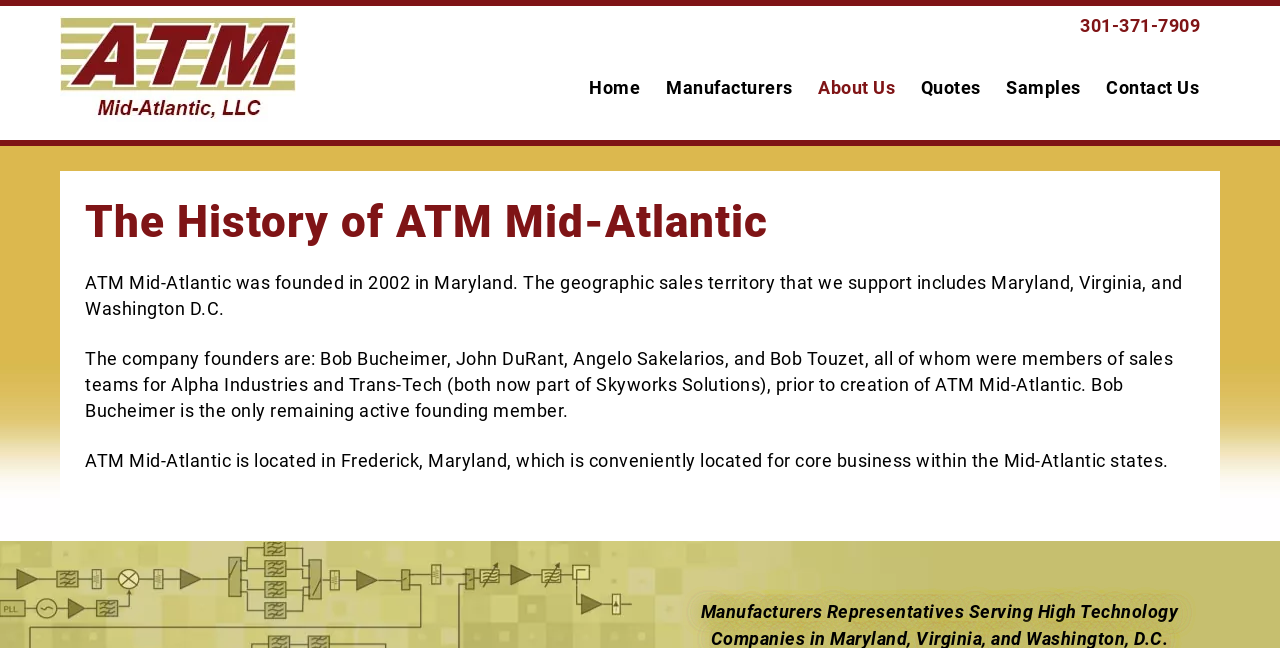Please identify the bounding box coordinates of the element that needs to be clicked to execute the following command: "click the 'Home' link". Provide the bounding box using four float numbers between 0 and 1, formatted as [left, top, right, bottom].

[0.452, 0.099, 0.509, 0.172]